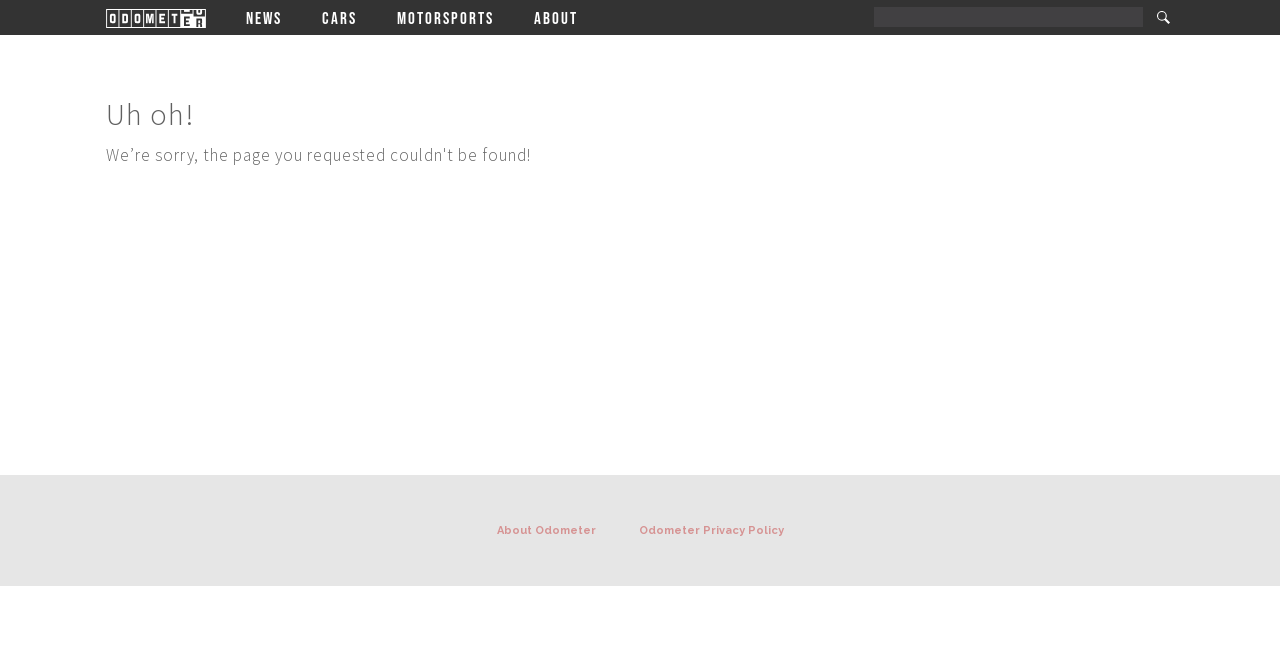Determine the bounding box for the HTML element described here: "value="Search"". The coordinates should be given as [left, top, right, bottom] with each number being a float between 0 and 1.

[0.901, 0.011, 0.917, 0.042]